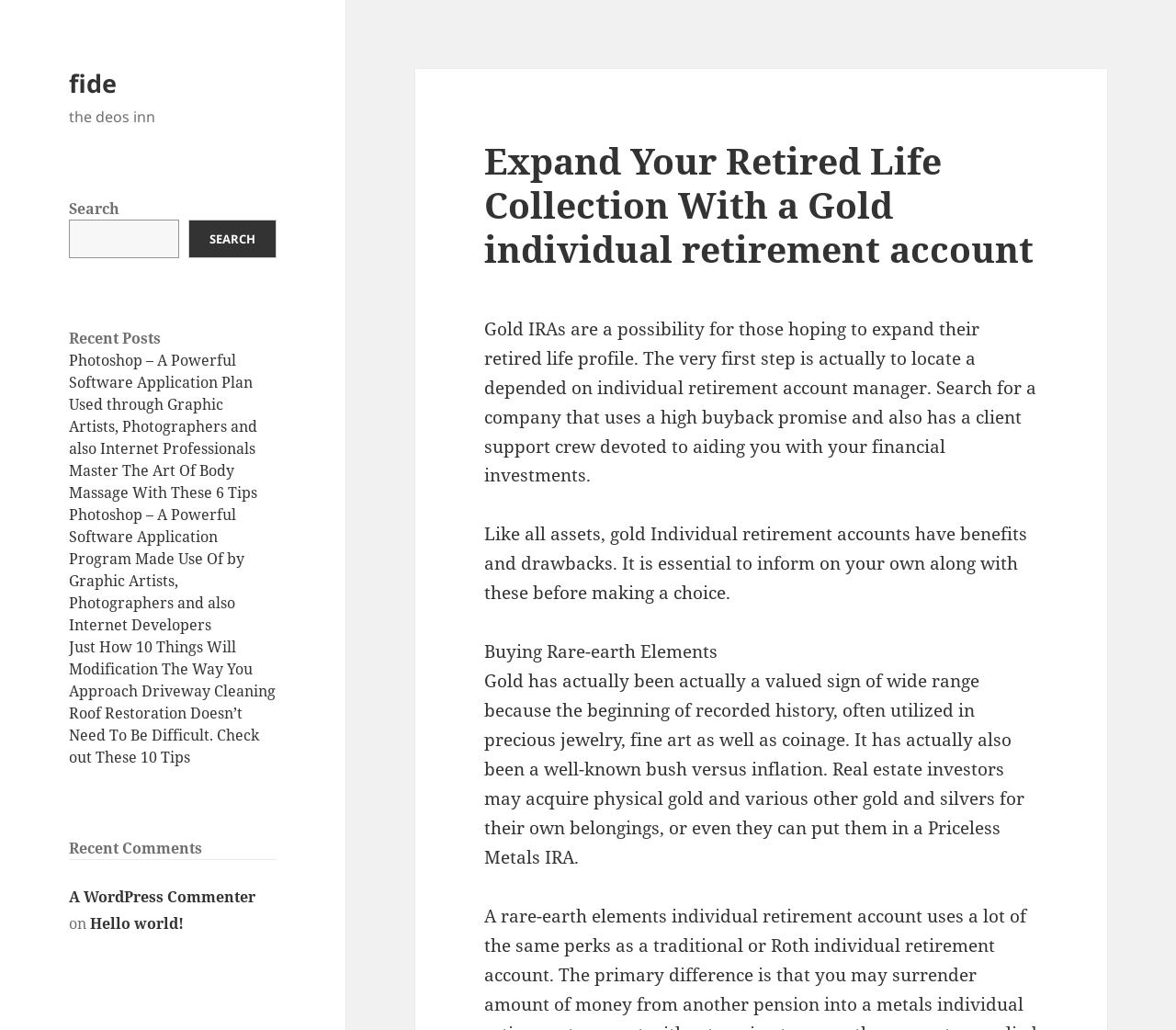Generate the main heading text from the webpage.

Expand Your Retired Life Collection With a Gold individual retirement account